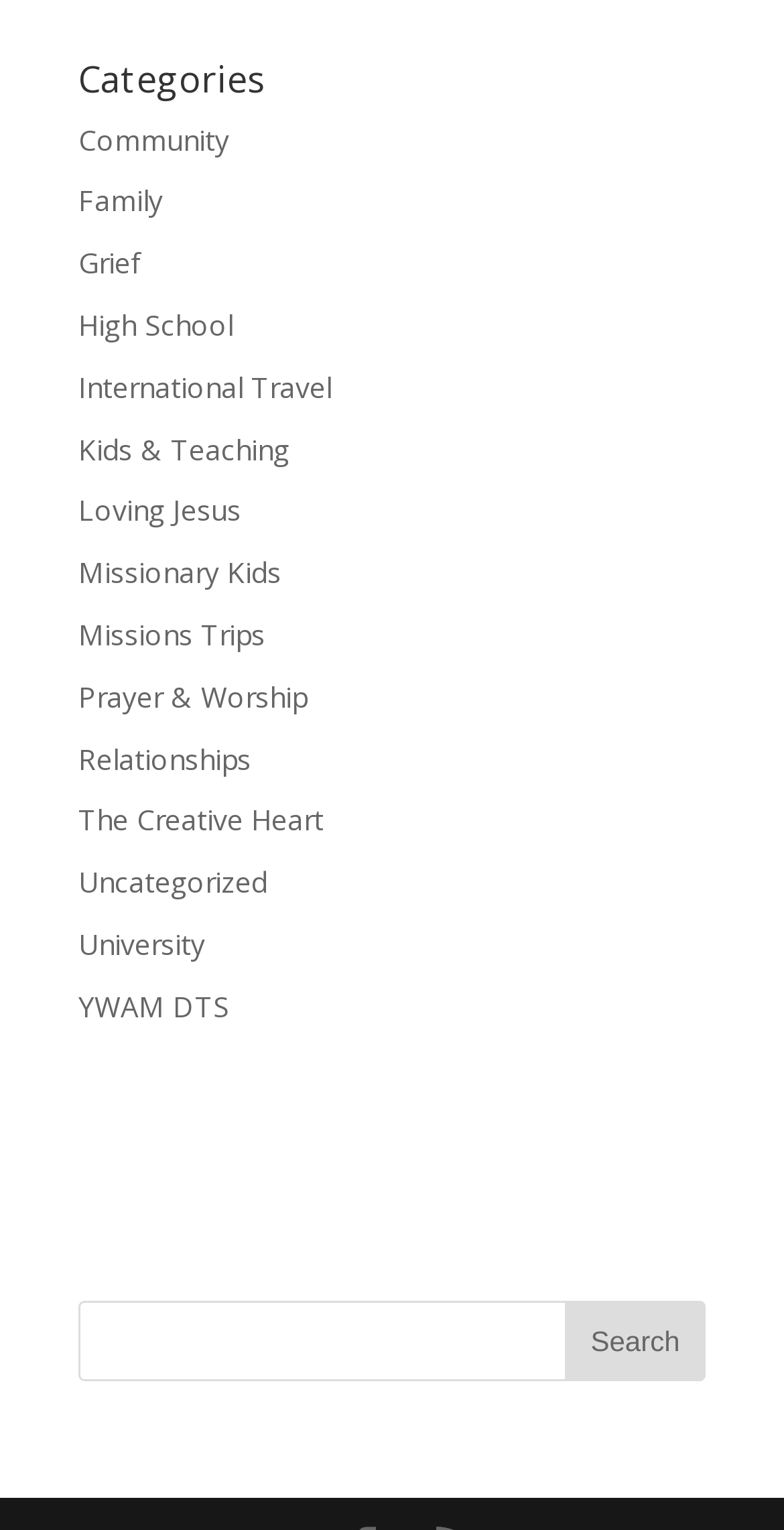What is the purpose of the button next to the search bar?
Utilize the information in the image to give a detailed answer to the question.

I looked at the button next to the search bar and found that its text is 'Search', indicating that it is used to submit the search query.